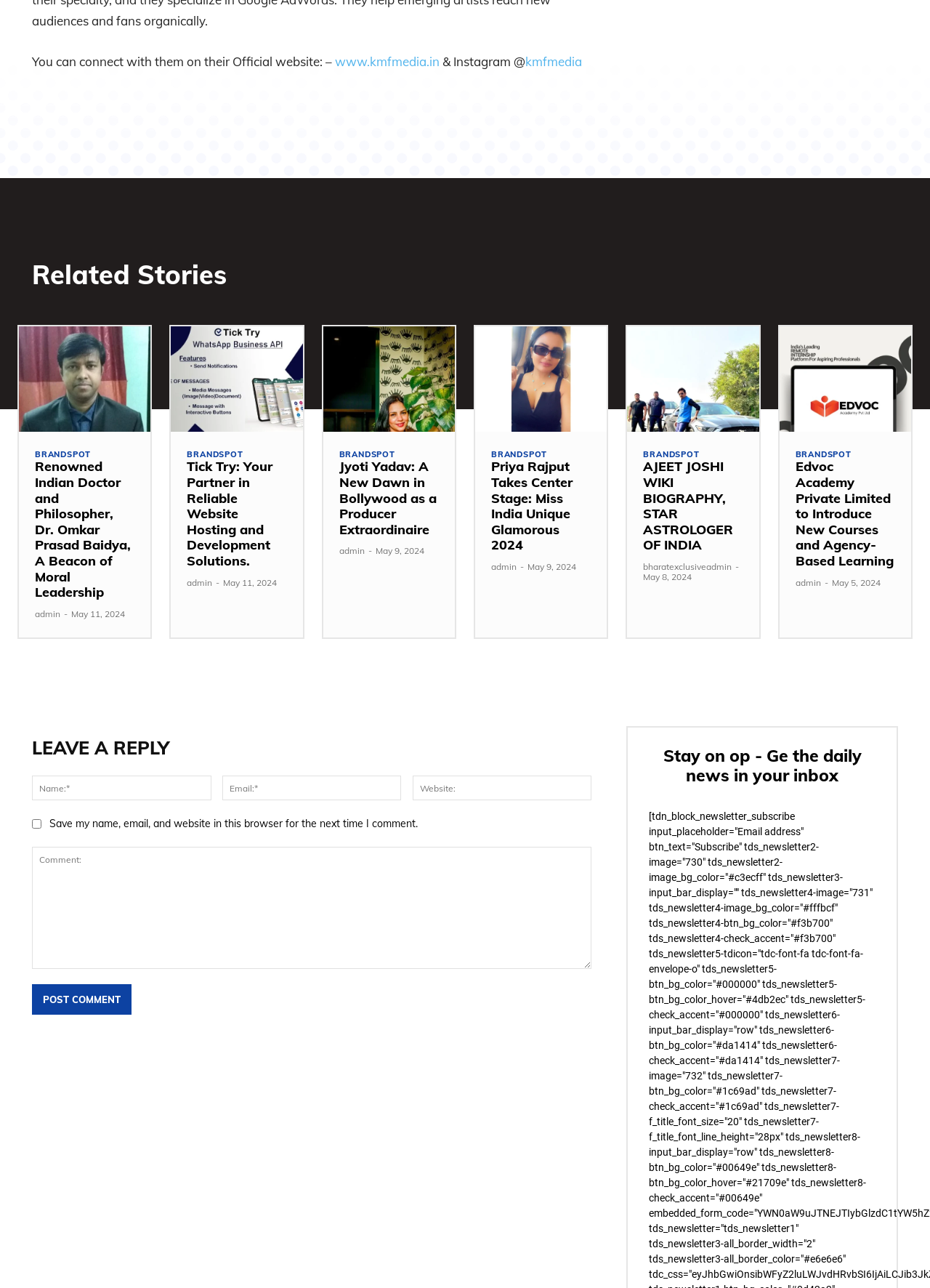Please specify the bounding box coordinates of the clickable region necessary for completing the following instruction: "Subscribe to daily news". The coordinates must consist of four float numbers between 0 and 1, i.e., [left, top, right, bottom].

[0.698, 0.579, 0.941, 0.61]